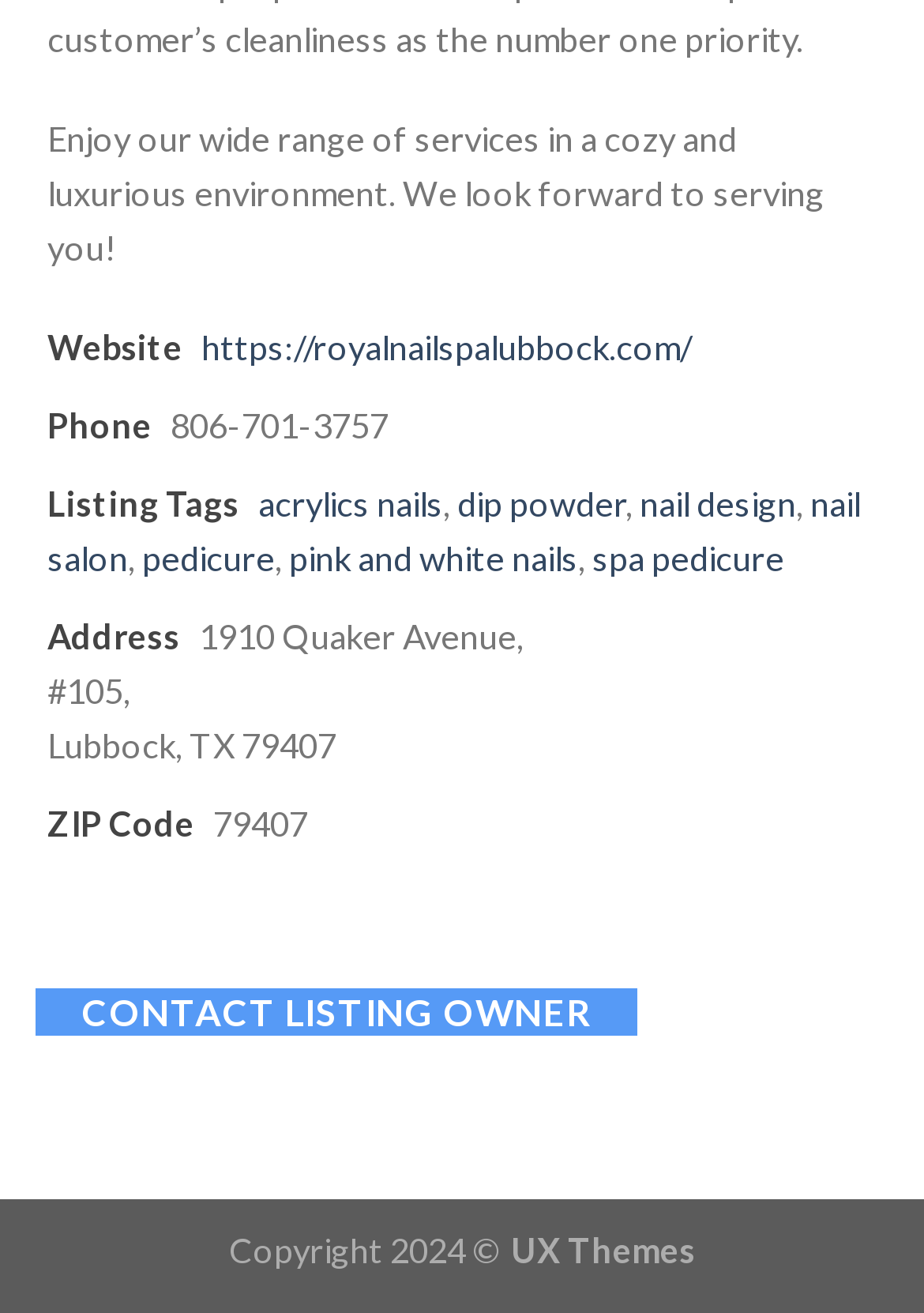Find the bounding box coordinates of the clickable element required to execute the following instruction: "view acrylics nails services". Provide the coordinates as four float numbers between 0 and 1, i.e., [left, top, right, bottom].

[0.279, 0.368, 0.479, 0.398]